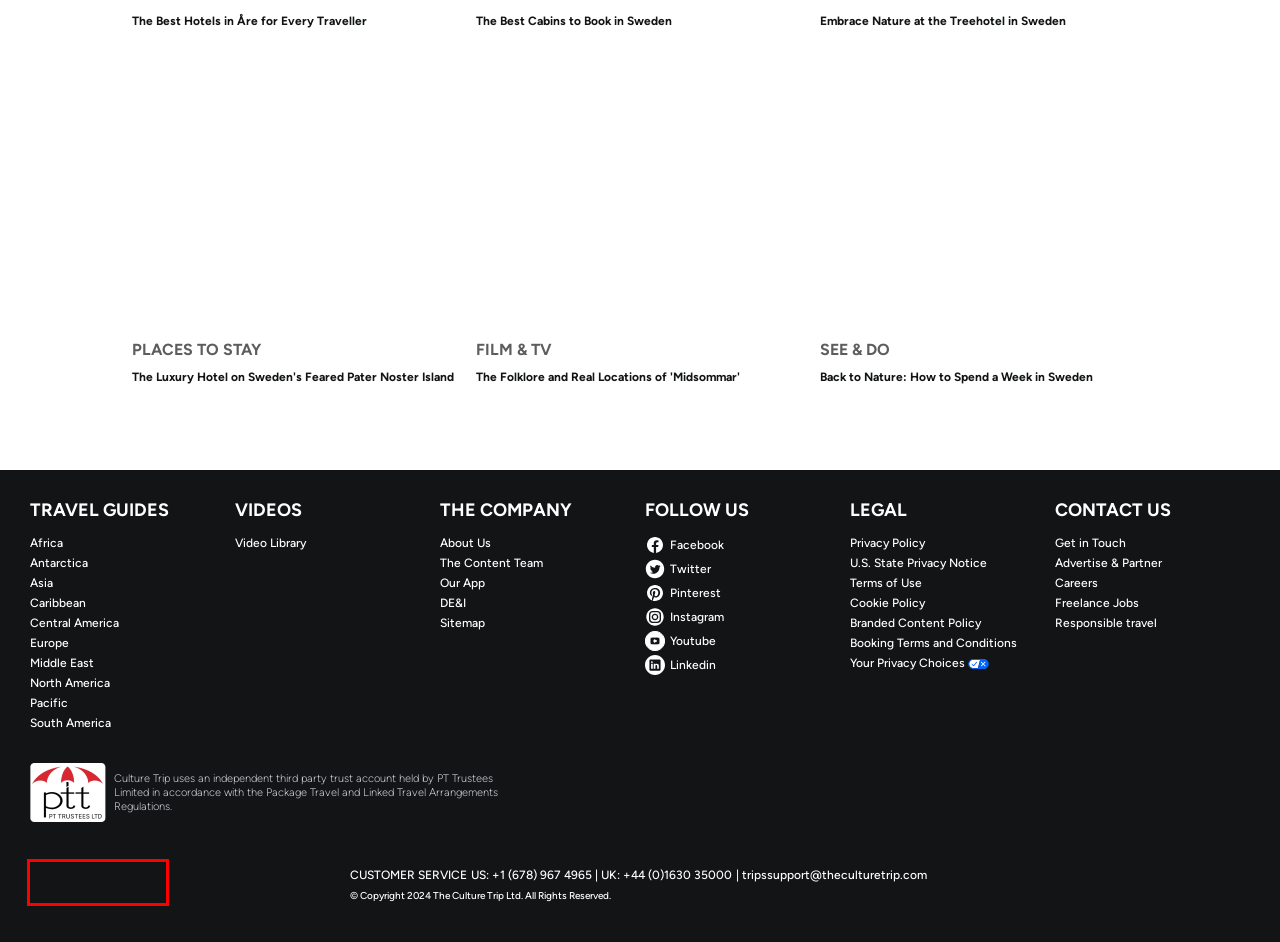Consider the screenshot of a webpage with a red bounding box around an element. Select the webpage description that best corresponds to the new page after clicking the element inside the red bounding box. Here are the candidates:
A. Exclusive Offers: Limited-Time Holiday Sale On Small-Group Adventures
B. Judi Lembke
C. Our App
D. Gothenburg Travel Guides: Explore Categories And Insider...
E. Malmoe Travel Guides: Explore Categories And Insider Tips
F. Sweden Travel Guides: Explore Categories And Insider Tips
G. Stockholm Travel Guides: Explore Categories And Insider Tips
H. Jobs at Culture Trip | Culture Trip Careers

C